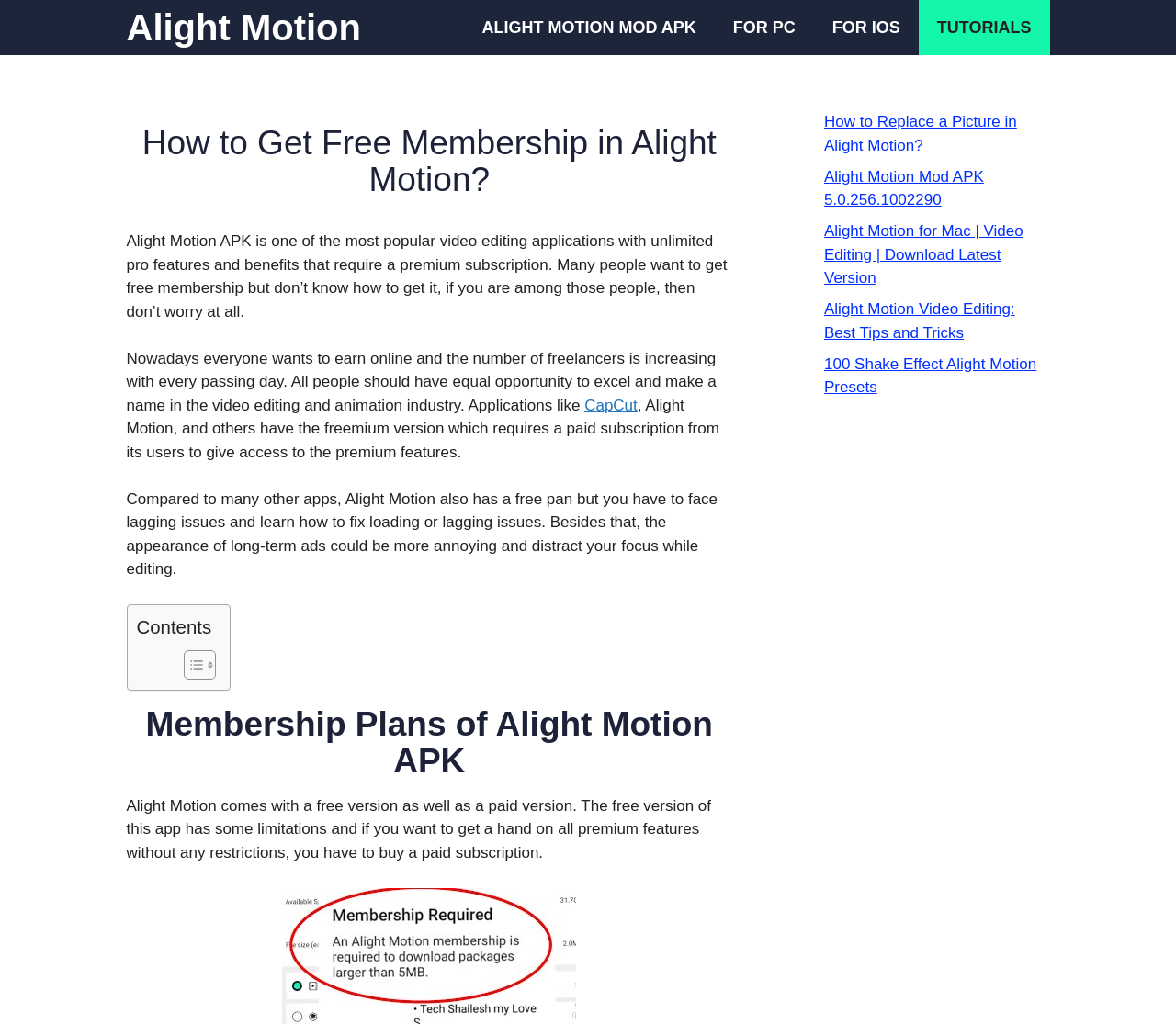Determine the bounding box coordinates for the clickable element to execute this instruction: "Visit the main page". Provide the coordinates as four float numbers between 0 and 1, i.e., [left, top, right, bottom].

None